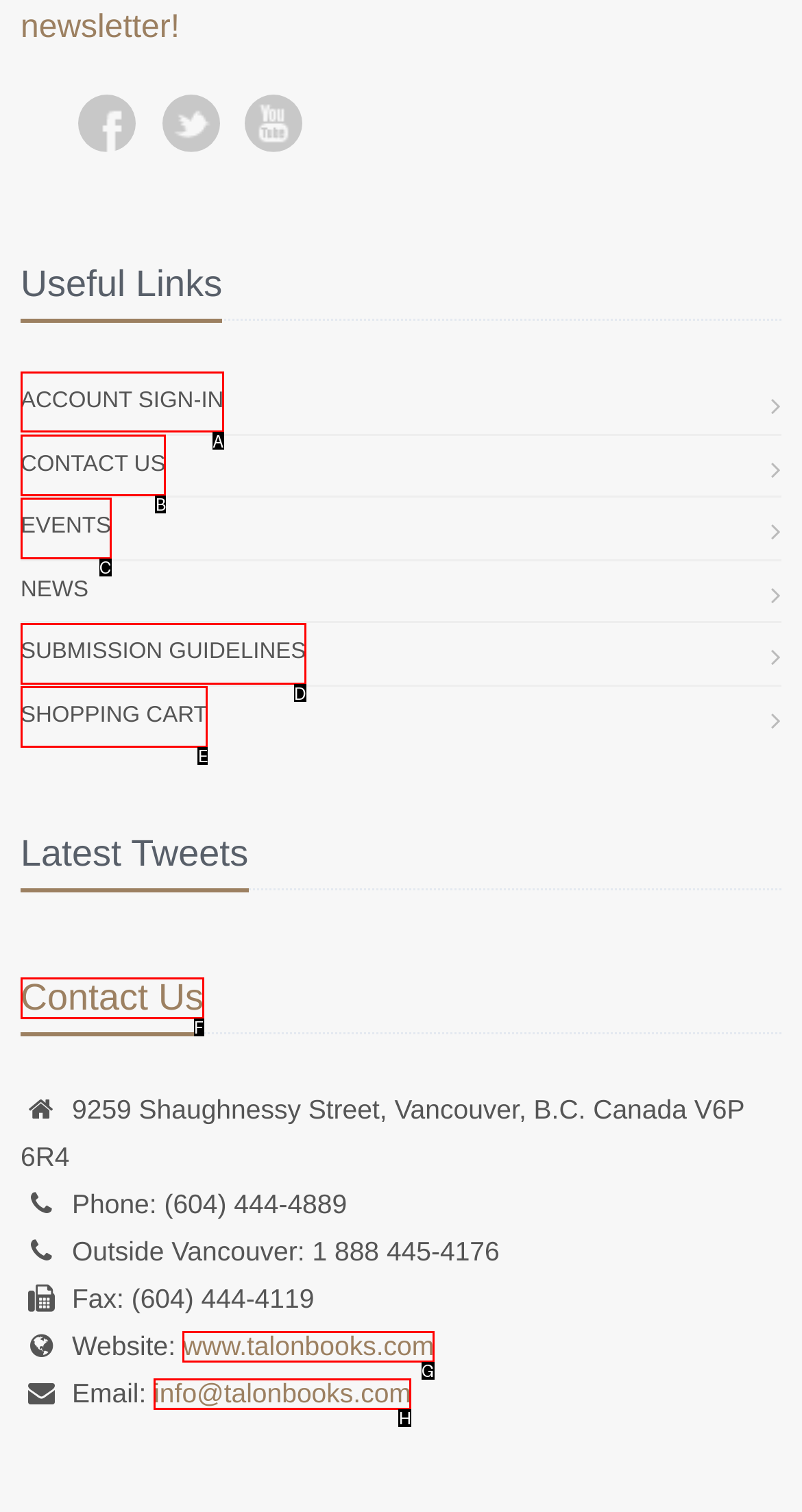Tell me the letter of the UI element to click in order to accomplish the following task: Click on ACCOUNT SIGN-IN
Answer with the letter of the chosen option from the given choices directly.

A